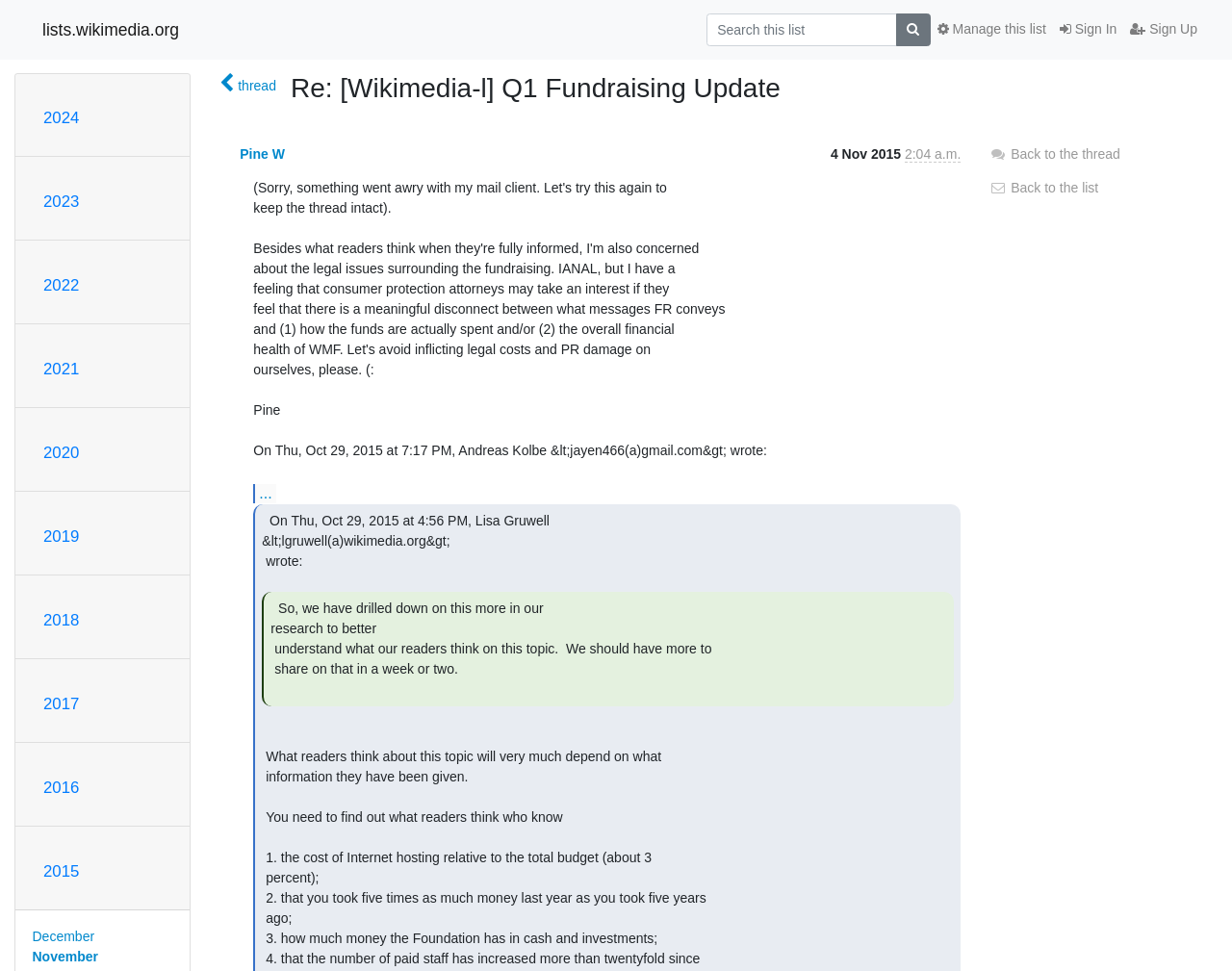Determine the bounding box coordinates of the clickable region to carry out the instruction: "View thread".

[0.178, 0.077, 0.224, 0.098]